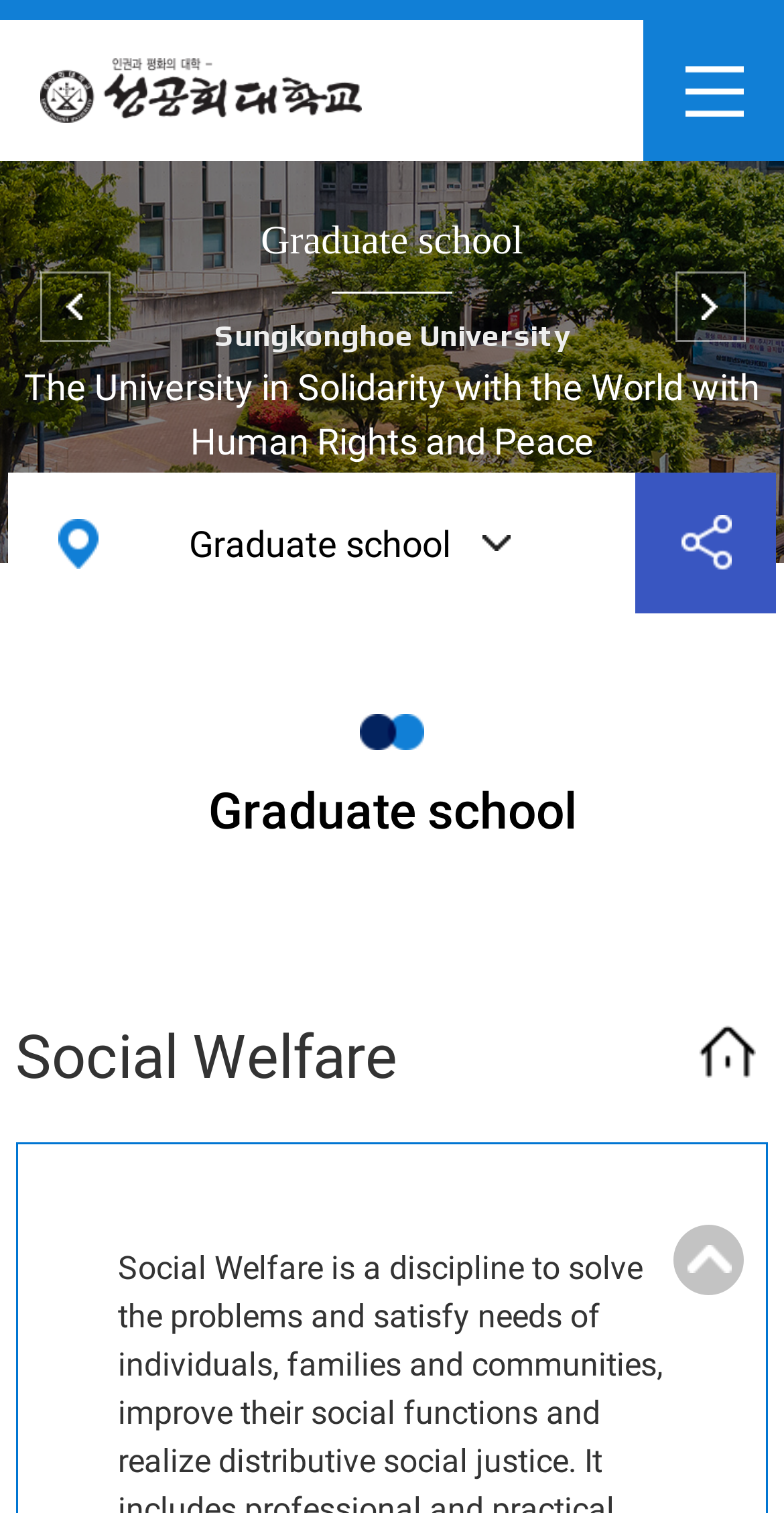Please specify the bounding box coordinates of the area that should be clicked to accomplish the following instruction: "share the page". The coordinates should consist of four float numbers between 0 and 1, i.e., [left, top, right, bottom].

[0.81, 0.312, 0.99, 0.405]